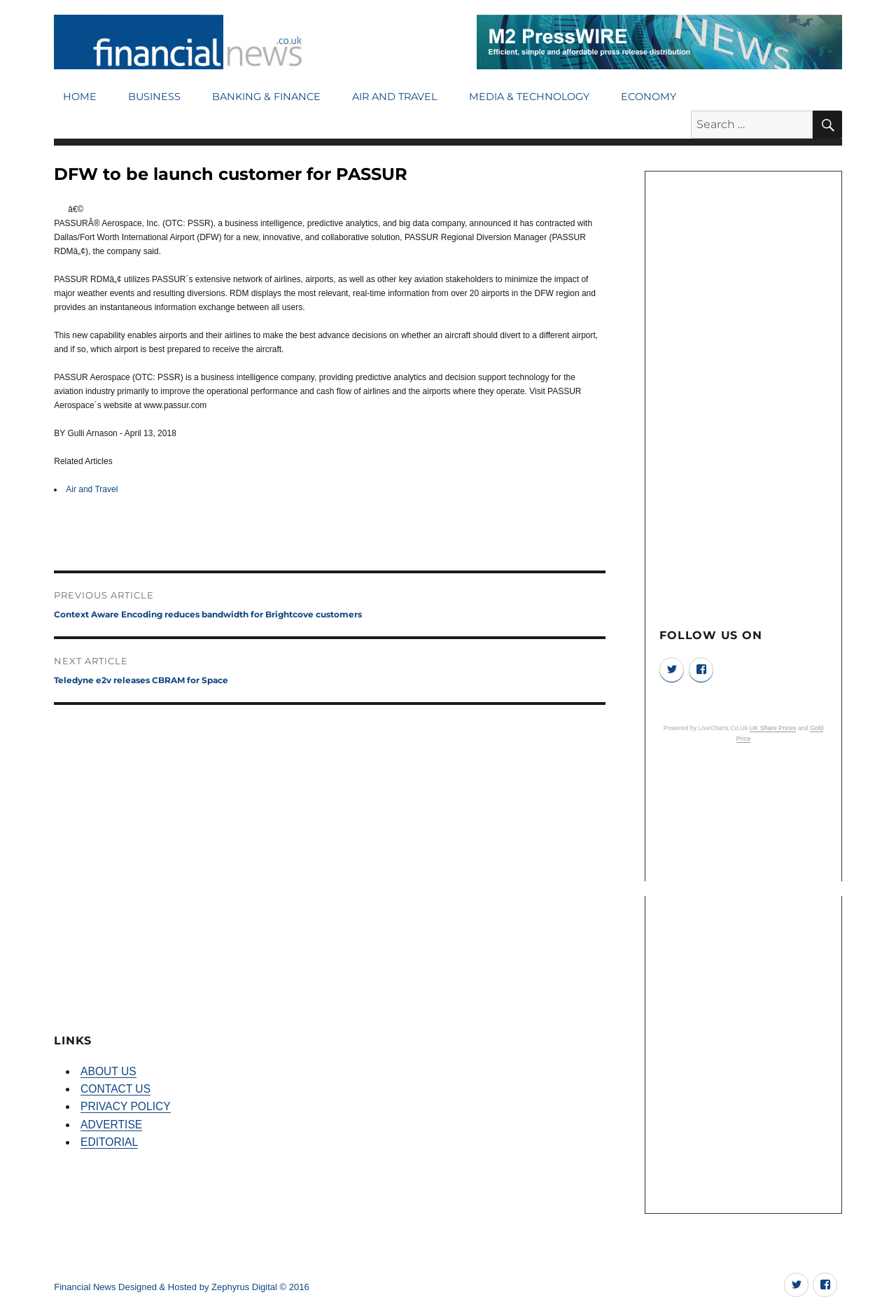Find and specify the bounding box coordinates that correspond to the clickable region for the instruction: "Go to HOME page".

[0.06, 0.064, 0.118, 0.084]